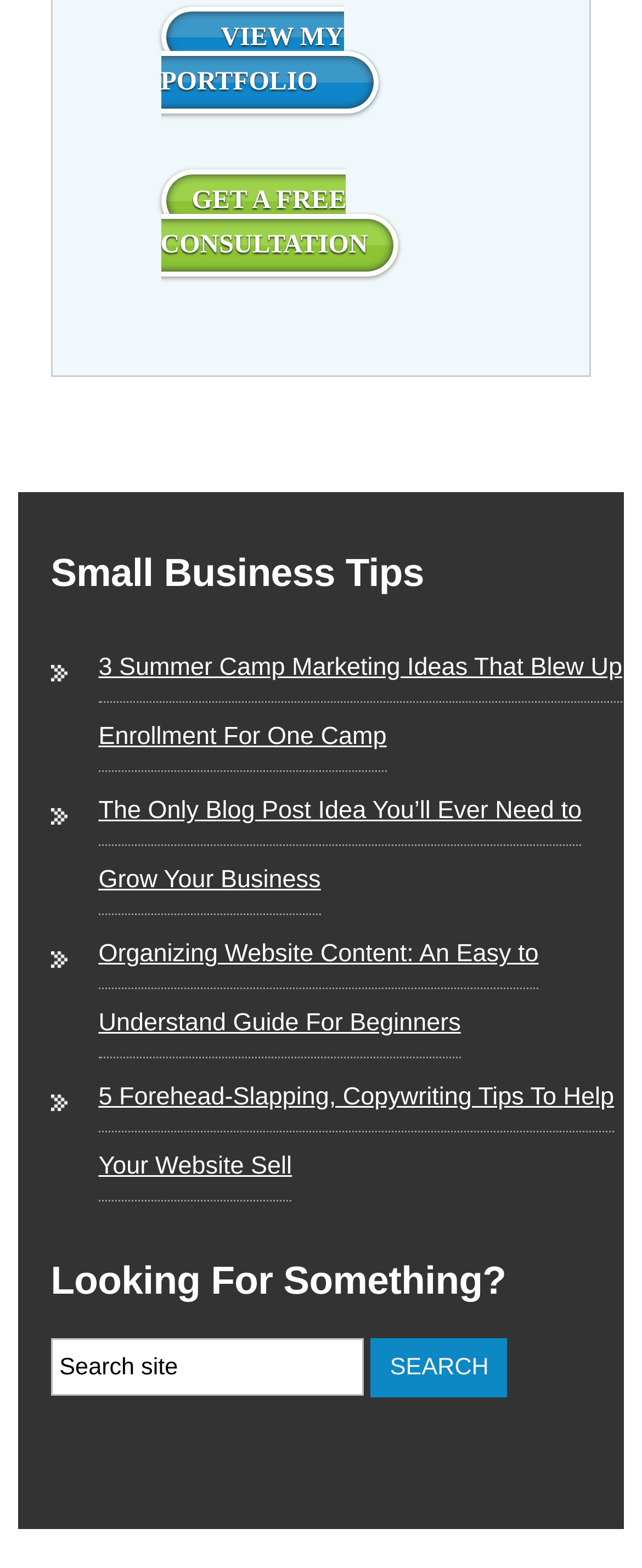Please answer the following question using a single word or phrase: What is the first link on the webpage?

VIEW MY PORTFOLIO